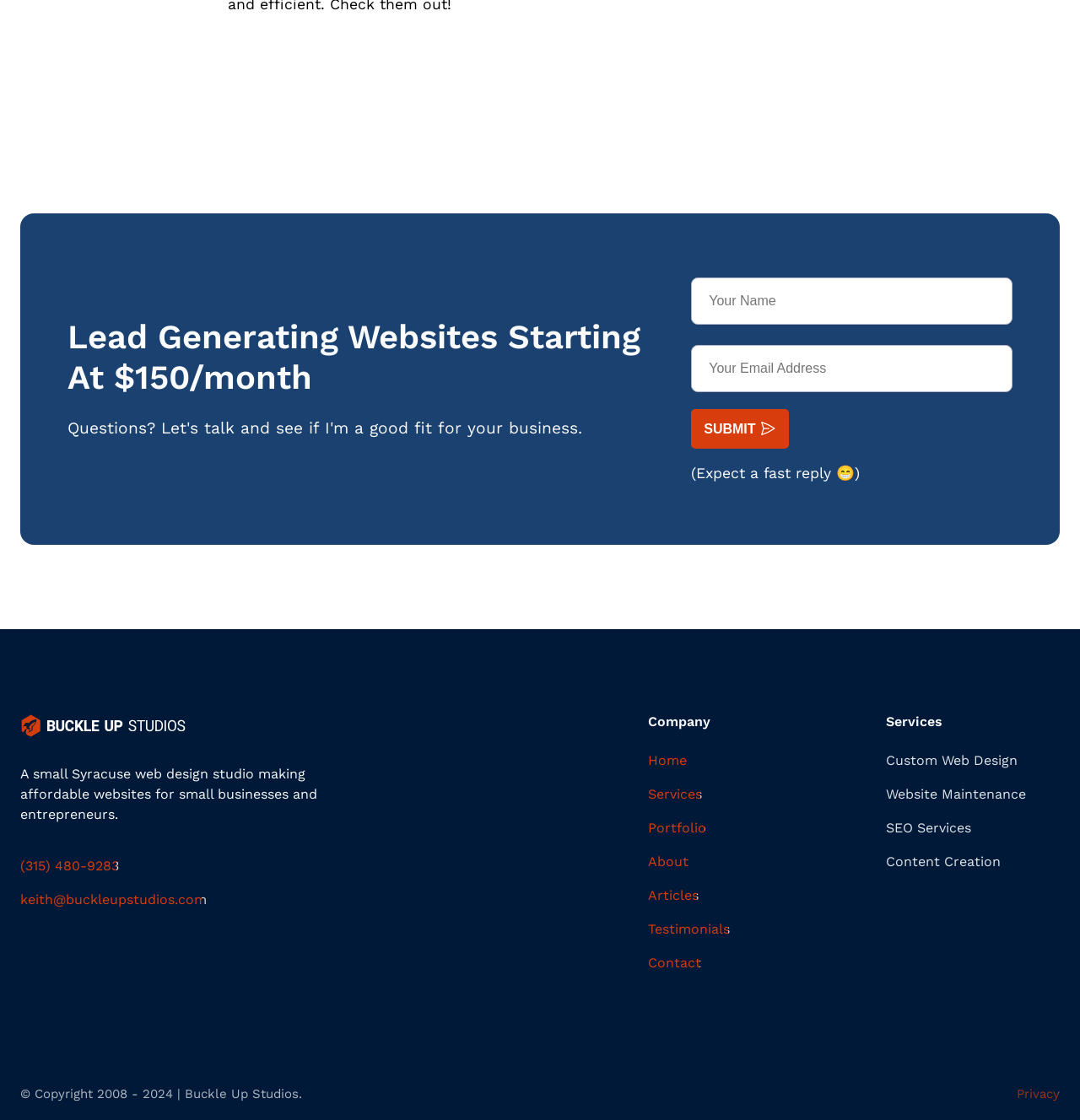Please identify the bounding box coordinates of the element's region that I should click in order to complete the following instruction: "View services". The bounding box coordinates consist of four float numbers between 0 and 1, i.e., [left, top, right, bottom].

[0.6, 0.7, 0.65, 0.718]